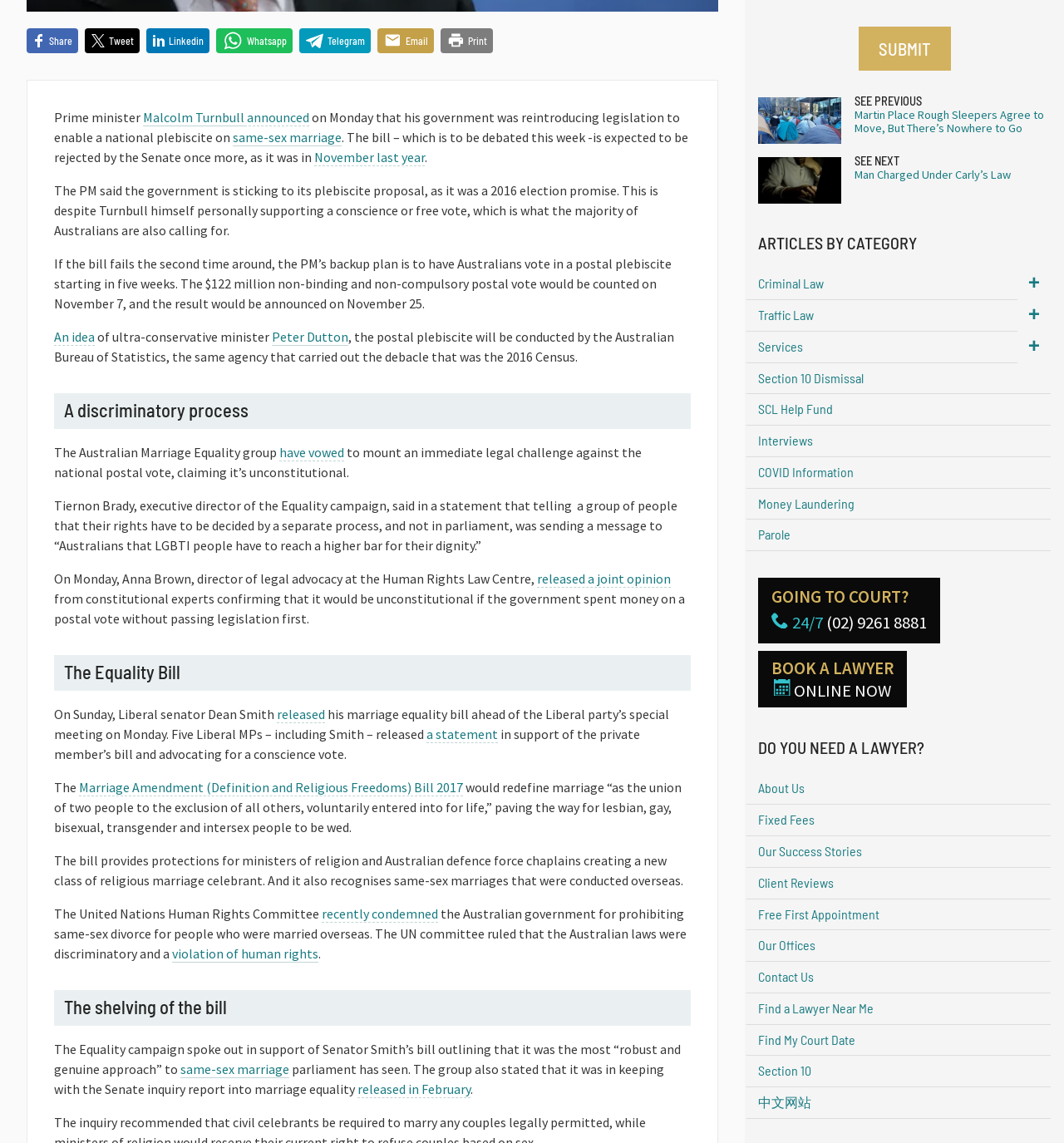Predict the bounding box coordinates of the UI element that matches this description: "Find My Court Date". The coordinates should be in the format [left, top, right, bottom] with each value between 0 and 1.

[0.7, 0.896, 0.988, 0.924]